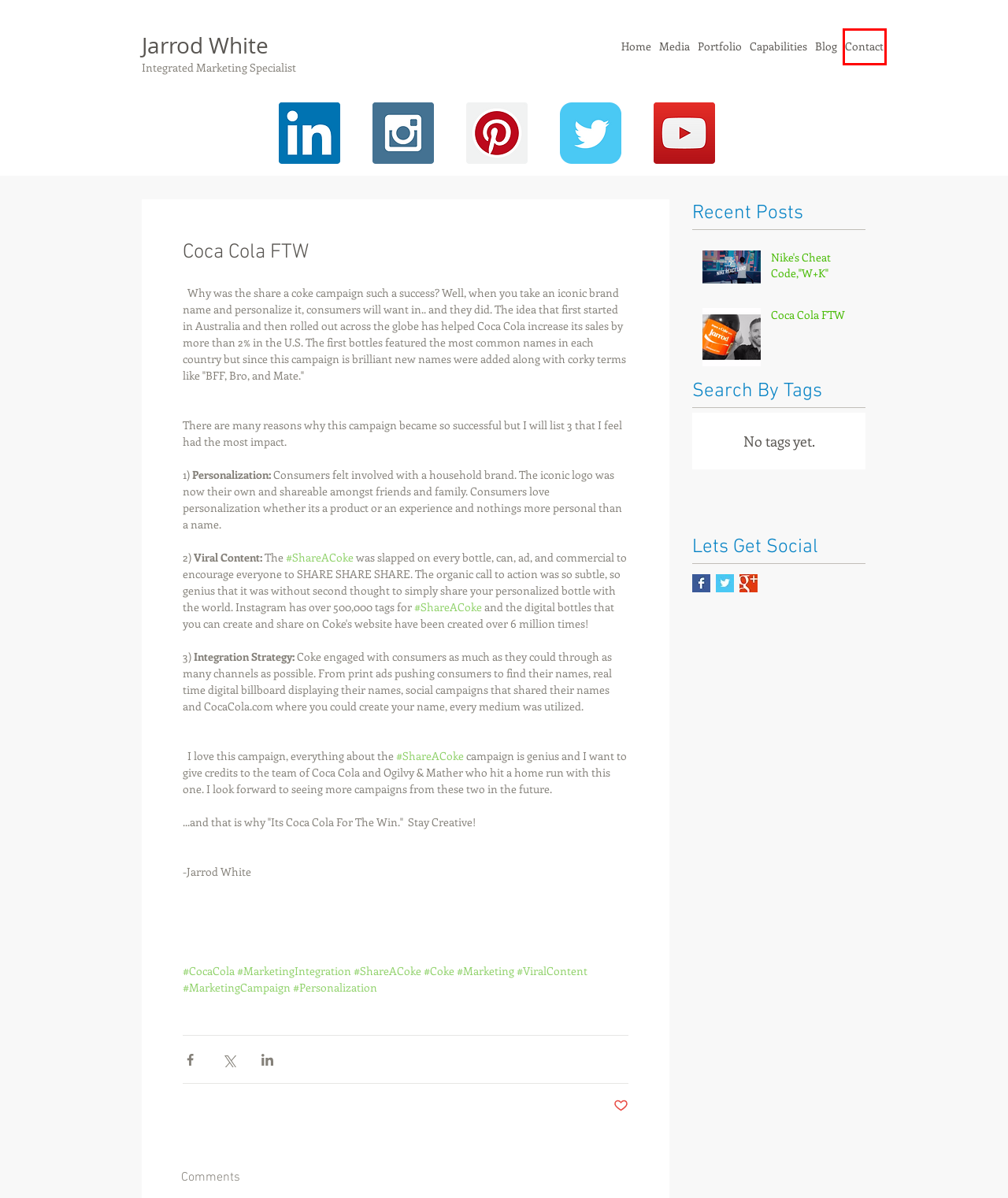Observe the provided screenshot of a webpage with a red bounding box around a specific UI element. Choose the webpage description that best fits the new webpage after you click on the highlighted element. These are your options:
A. #ShareACoke
B. Media | jarrodwhite
C. #MarketingIntegration
D. Nike's Marketing Cheat Code
E. Contact | jarrodwhite
F. Marketing Consultant | Jarrod White | Delray Beach
G. Creative Marketing Blog
H. #Personalization

E